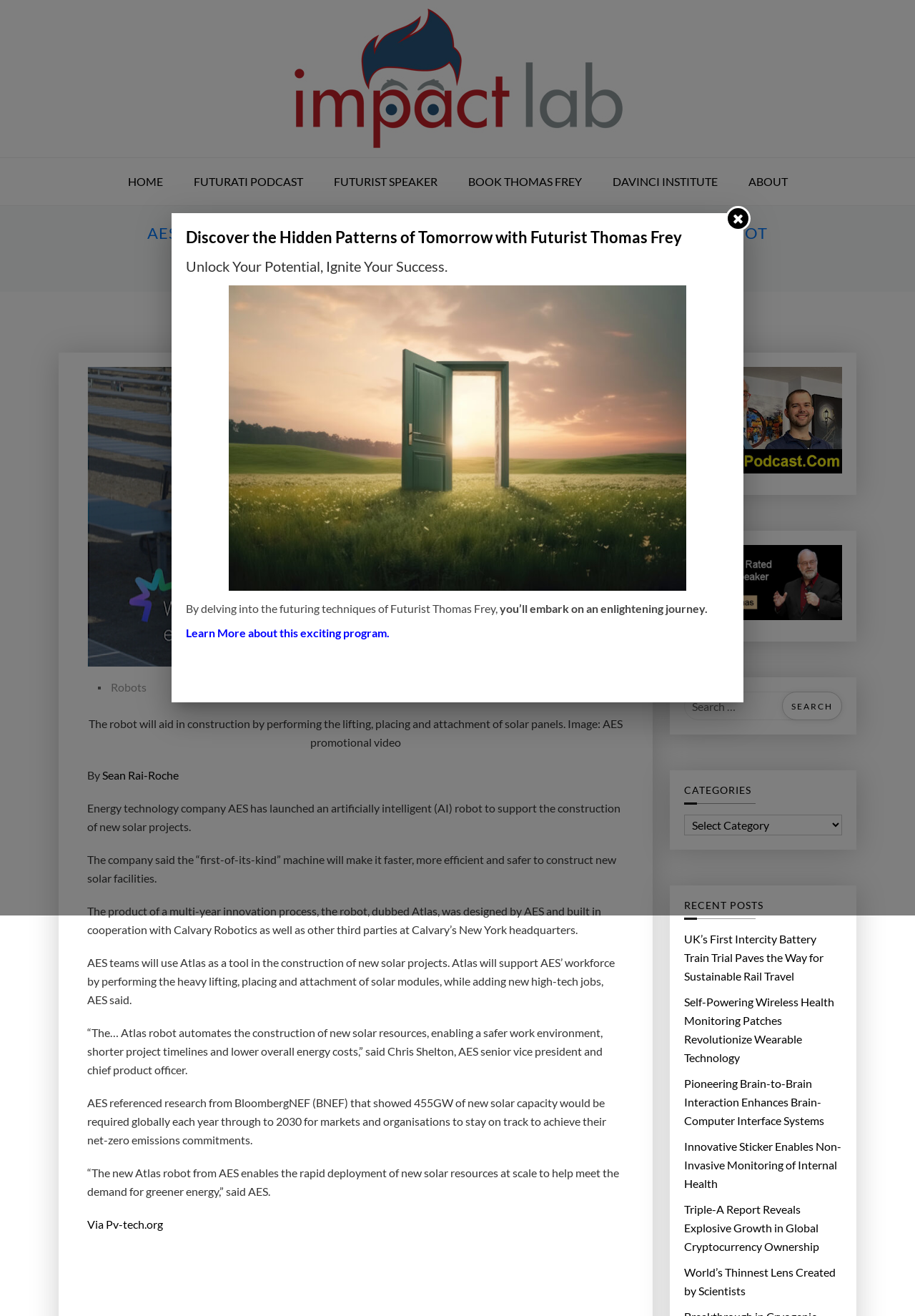Can you find the bounding box coordinates for the UI element given this description: "Impact Lab"? Provide the coordinates as four float numbers between 0 and 1: [left, top, right, bottom].

[0.221, 0.194, 0.287, 0.208]